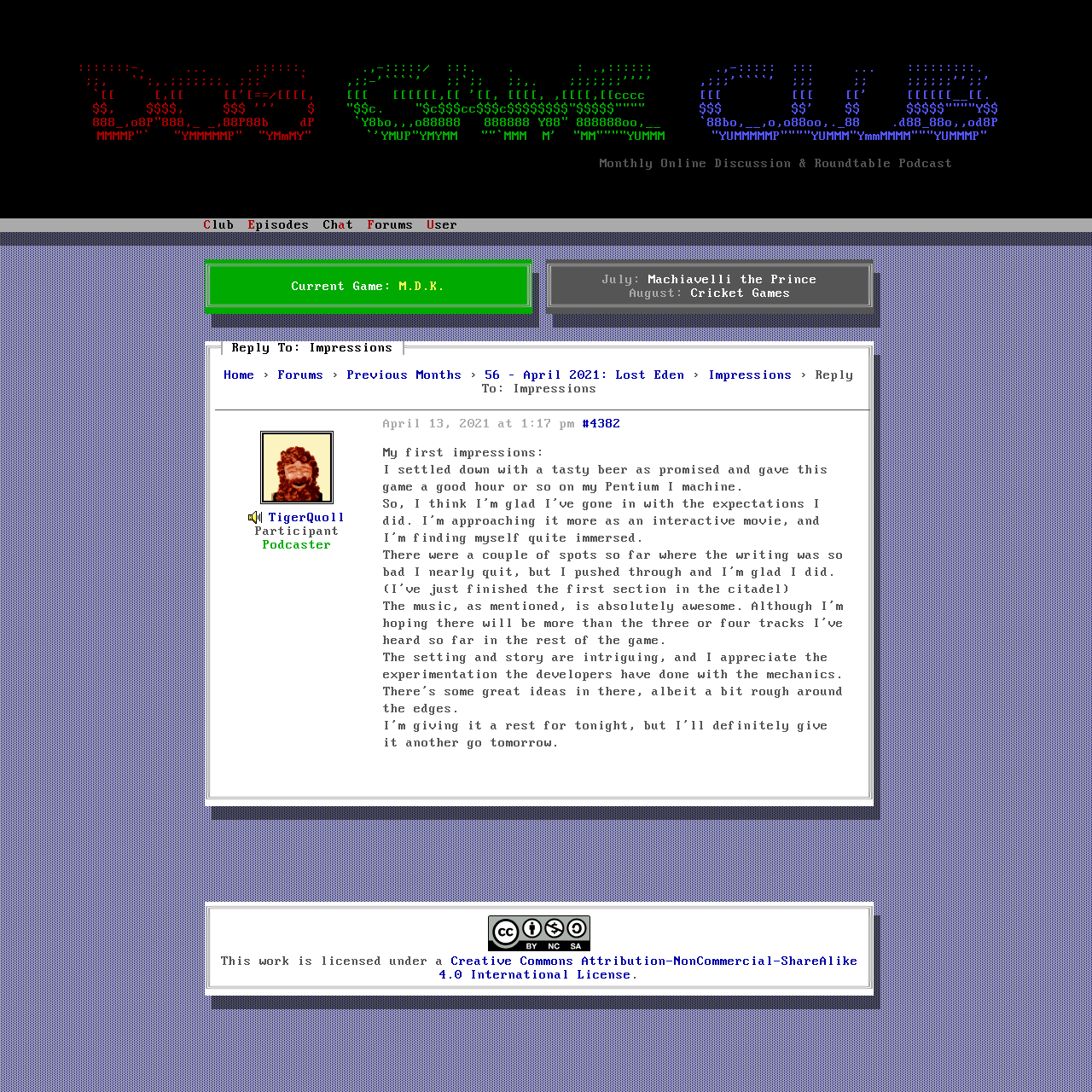Produce an elaborate caption capturing the essence of the webpage.

The webpage is about the DOS Game Club, a monthly discussion and roundtable podcast that covers one classic DOS game each episode. 

At the top of the page, there are five headings: "Club", "Episodes", "Chat", "Forums", and "User", which are aligned horizontally and take up about one-fifth of the page's height. 

Below these headings, there is a section that displays the current game being discussed, which is "M.D.K." with a link to it. To the right of this section, there are links to previous games discussed, including "Machiavelli the Prince" and "Cricket Games", each with a month label ("July" and "August" respectively).

On the left side of the page, there is a navigation menu with links to "Home", "Forums", and "Previous Months". Below this menu, there is a section with a heading "Reply To: Impressions" and a link to "Impressions". 

The main content of the page is a discussion thread, where a user named "Podcast Participant TigerQuoll" has posted their impressions of a game. The post is divided into several paragraphs, where the user shares their thoughts on the game, including their initial expectations, their experience playing it, and their opinions on the game's writing, music, and mechanics. 

At the bottom of the page, there is a section with a Creative Commons License icon and a link to the license terms.